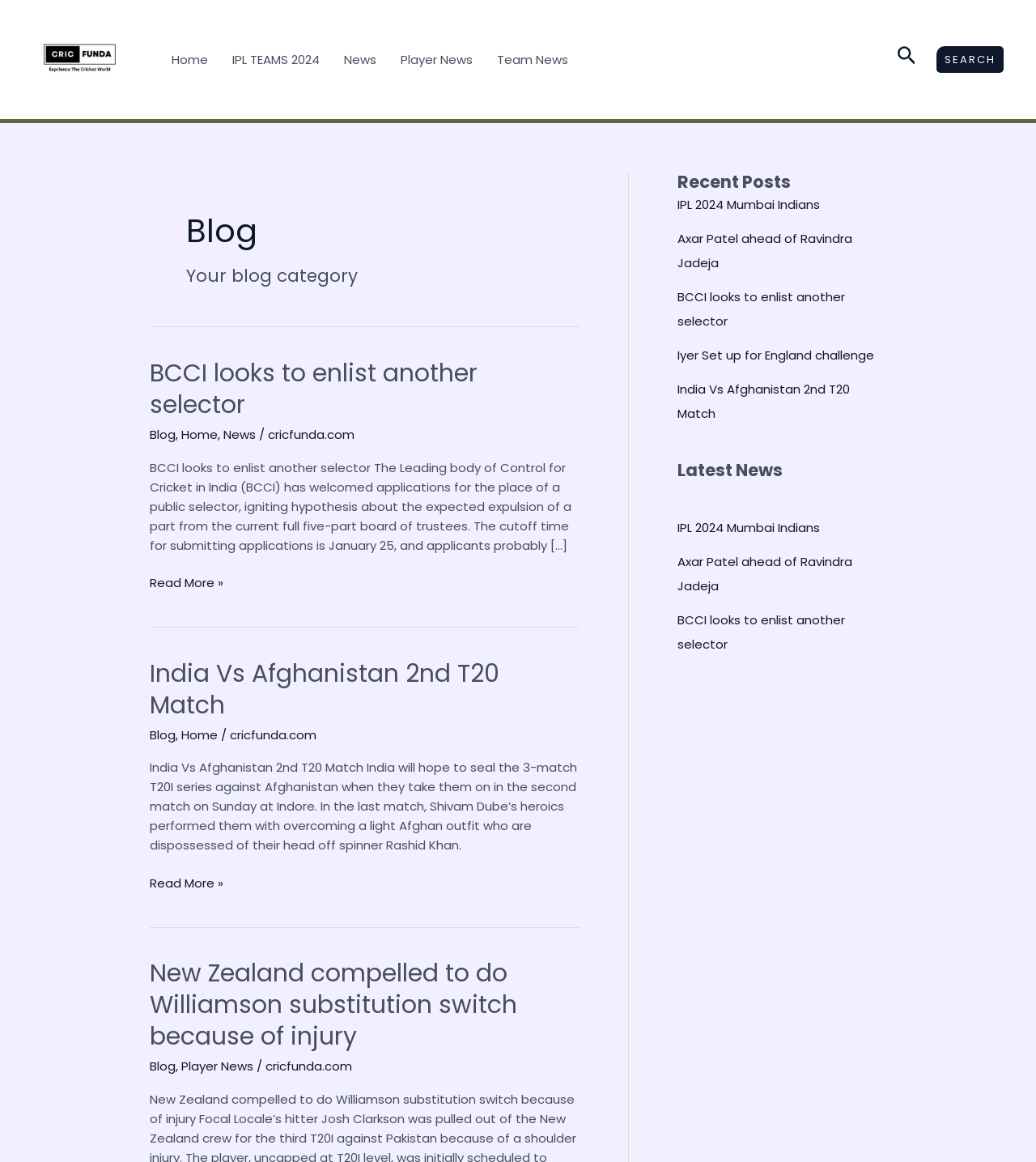Determine the bounding box coordinates of the clickable element to complete this instruction: "Search for something". Provide the coordinates in the format of four float numbers between 0 and 1, [left, top, right, bottom].

[0.9, 0.04, 0.973, 0.063]